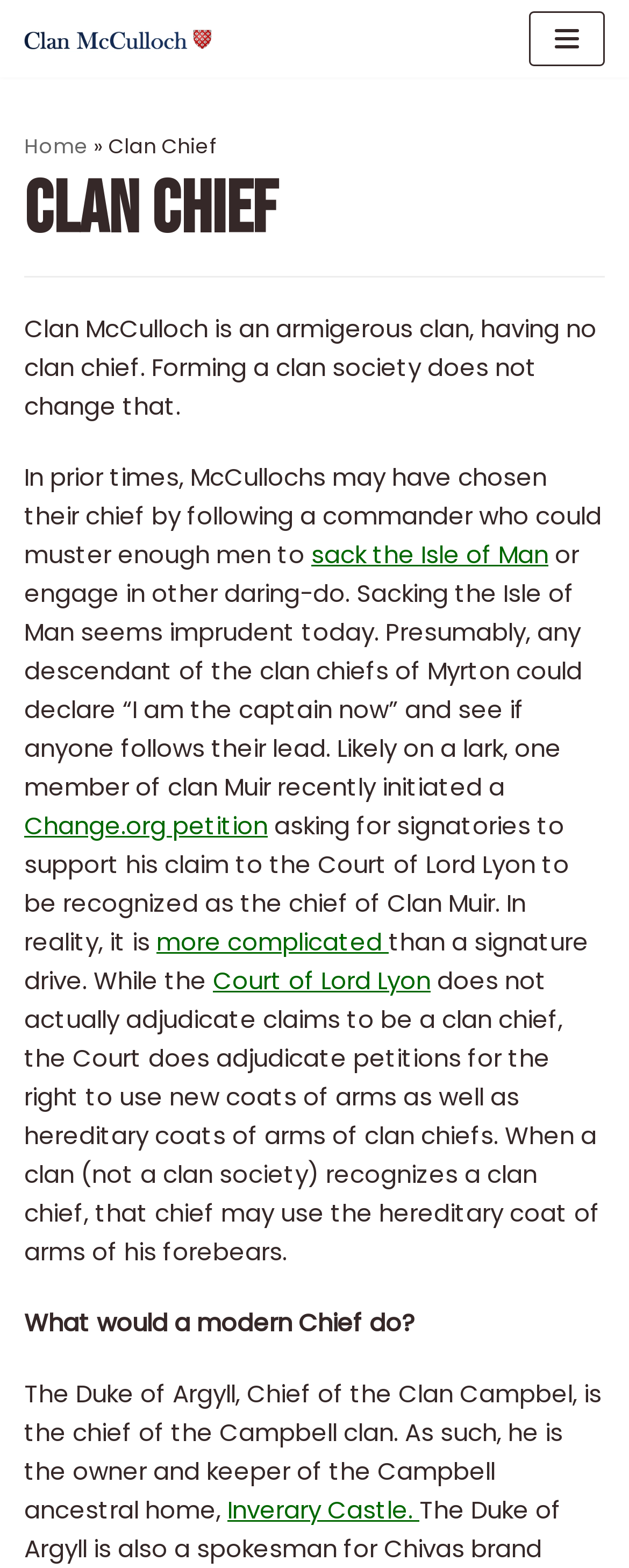Pinpoint the bounding box coordinates of the element that must be clicked to accomplish the following instruction: "Go to the home page". The coordinates should be in the format of four float numbers between 0 and 1, i.e., [left, top, right, bottom].

None